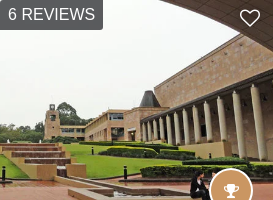Answer the question below using just one word or a short phrase: 
What is the purpose of the tiered stone steps?

Creating an inviting atmosphere